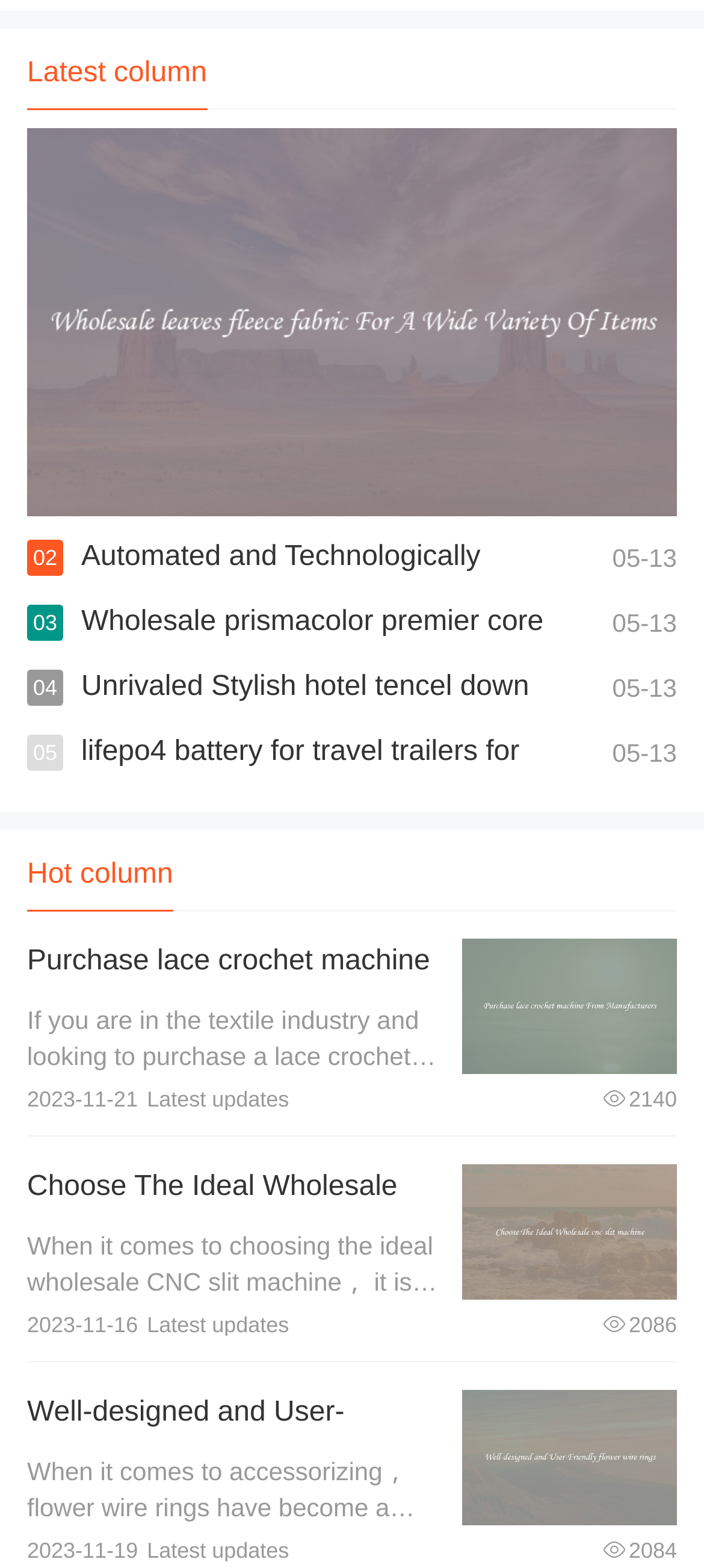Pinpoint the bounding box coordinates of the clickable element needed to complete the instruction: "Subscribe to the newsletter". The coordinates should be provided as four float numbers between 0 and 1: [left, top, right, bottom].

None